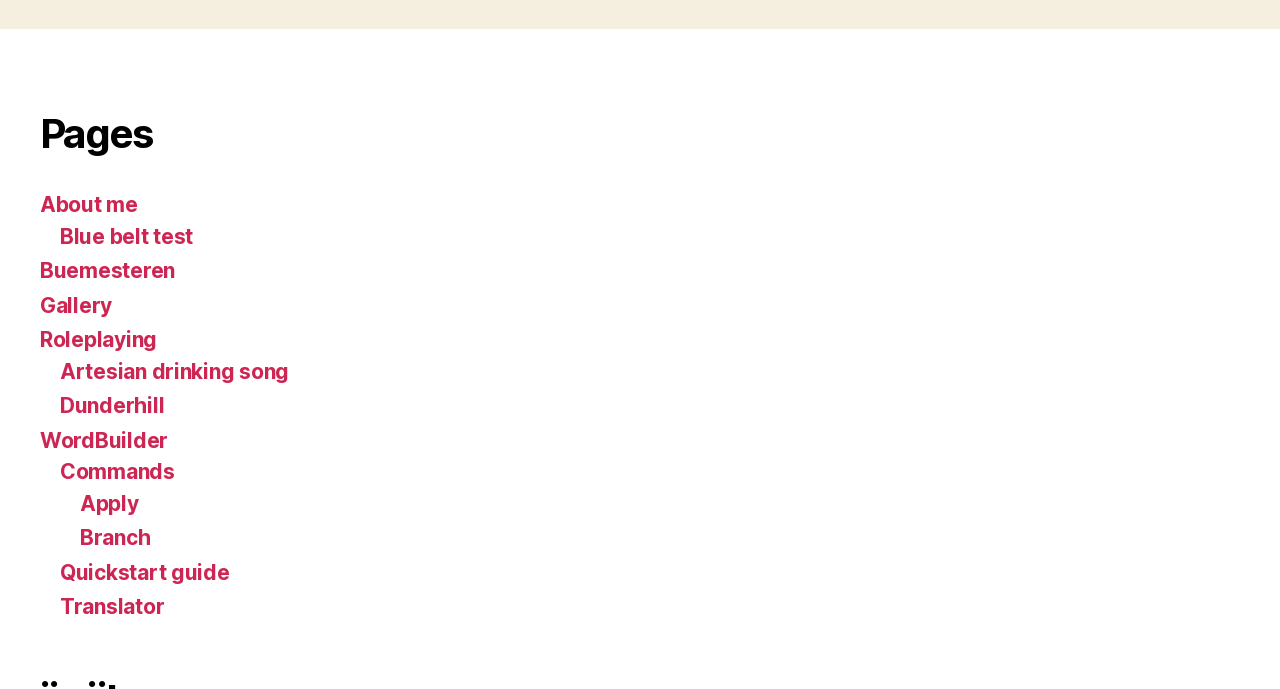Please determine the bounding box coordinates for the element with the description: "Dunderhill".

[0.047, 0.571, 0.128, 0.607]